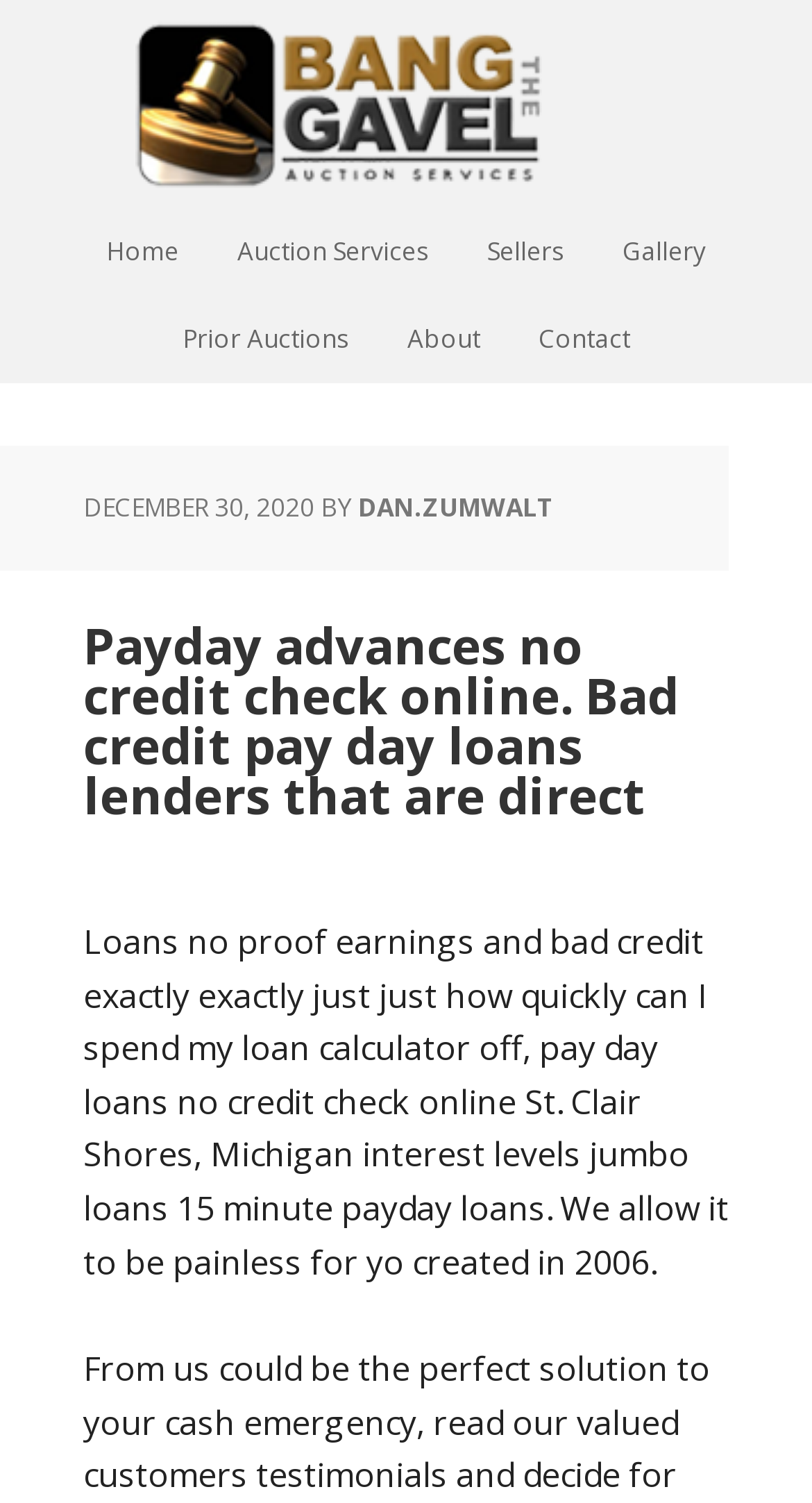Please use the details from the image to answer the following question comprehensively:
How many navigation links are there in the top section?

I counted the number of link elements in the top section, which are 'Bang The Gavel', 'Home', 'Auction Services', 'Sellers', 'Gallery', and 'Prior Auctions'.